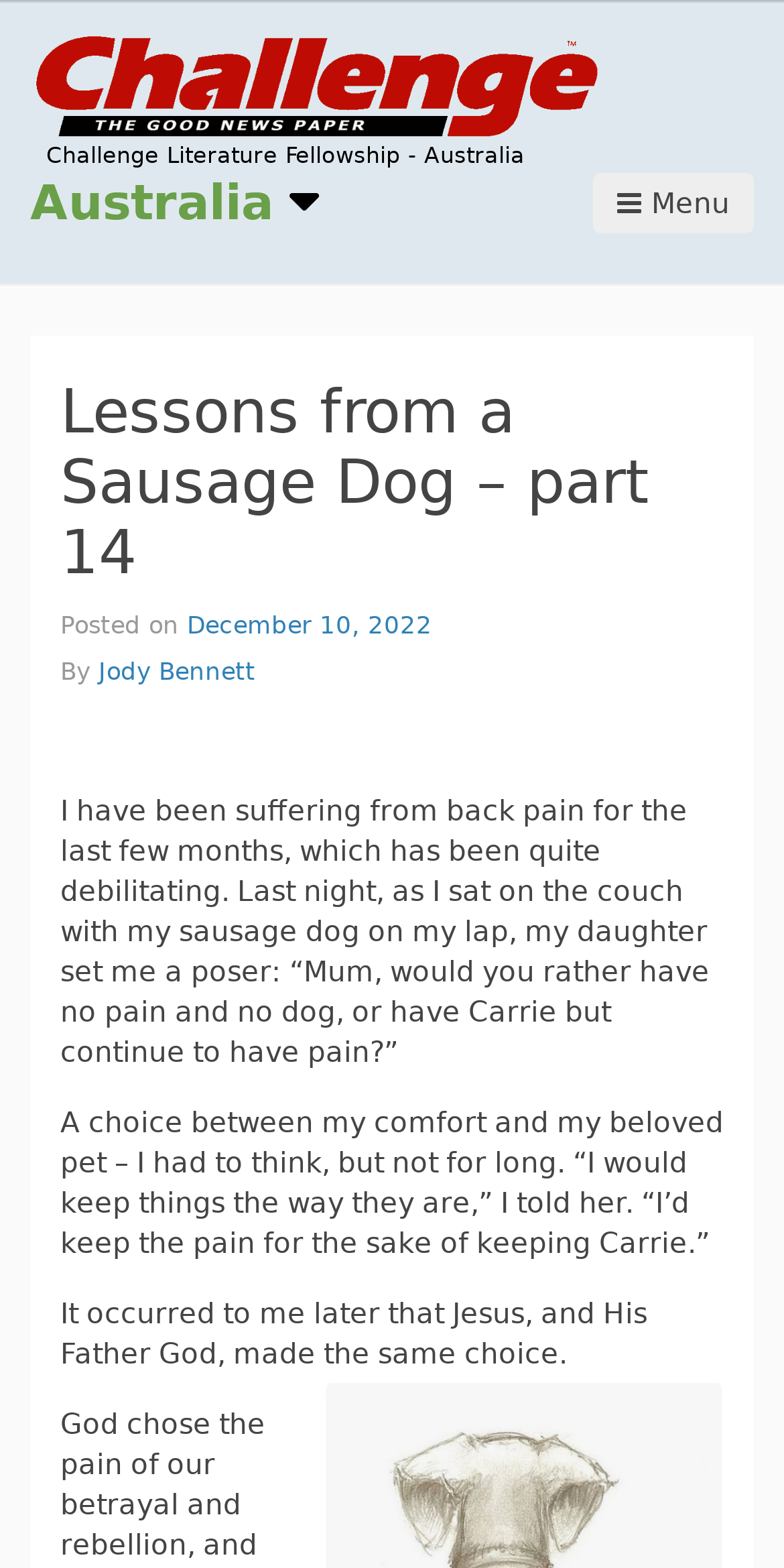Identify and provide the main heading of the webpage.

Lessons from a Sausage Dog – part 14